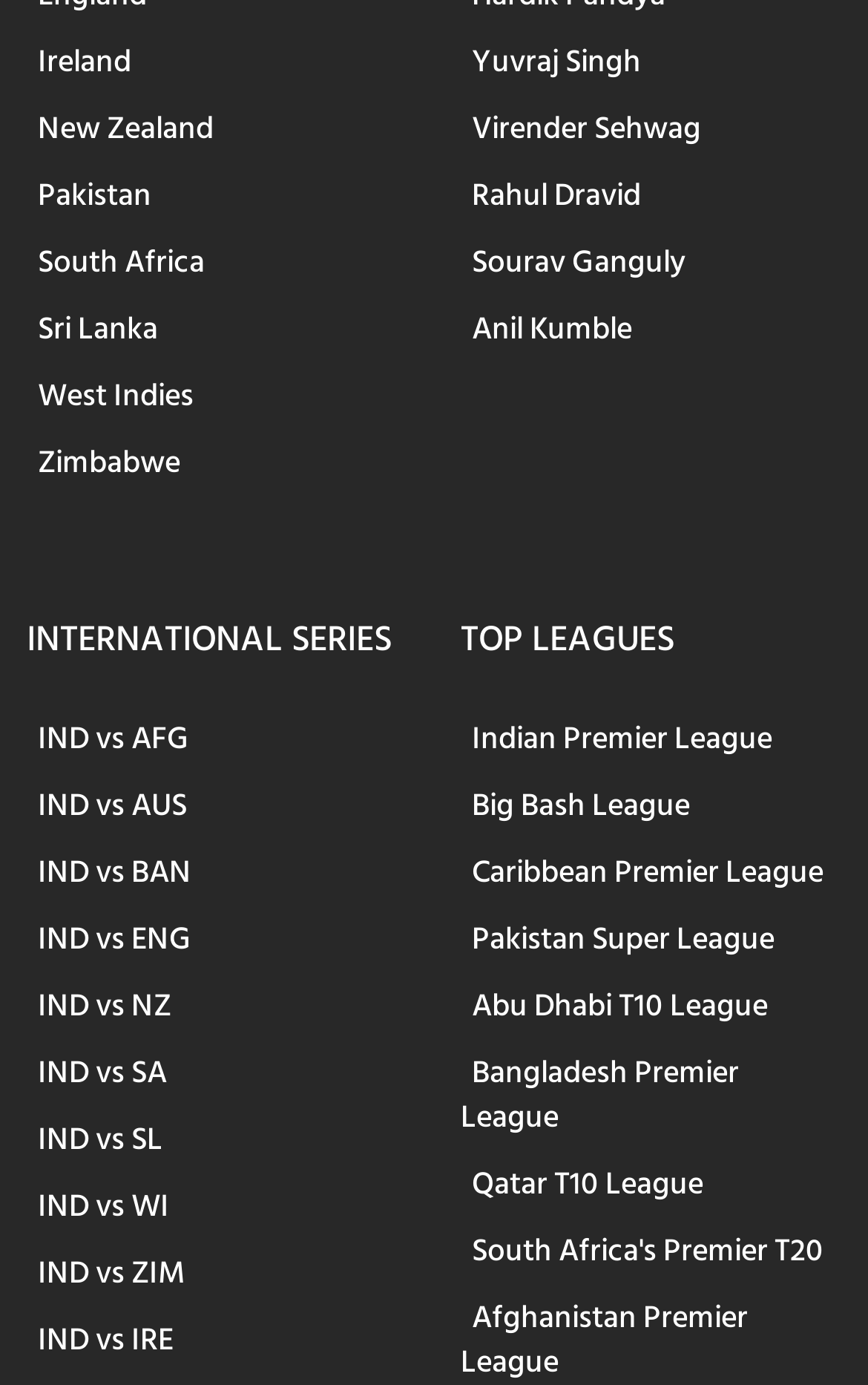What is the last country link on the left side?
Could you answer the question with a detailed and thorough explanation?

I looked at the links on the left side of the webpage and found that the last country link is 'Zimbabwe'.